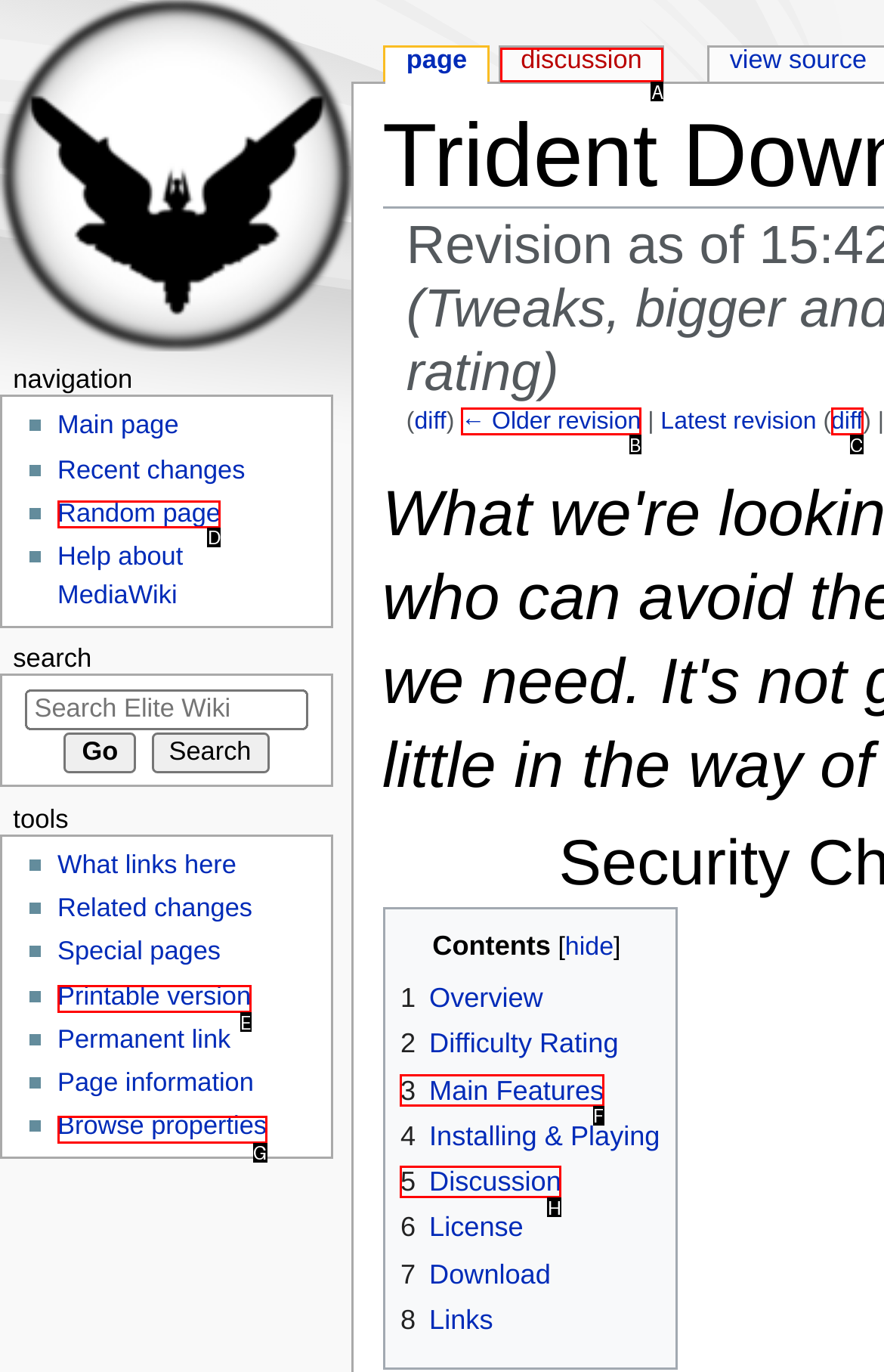Indicate the letter of the UI element that should be clicked to accomplish the task: Learn about golf clubs and associations. Answer with the letter only.

None